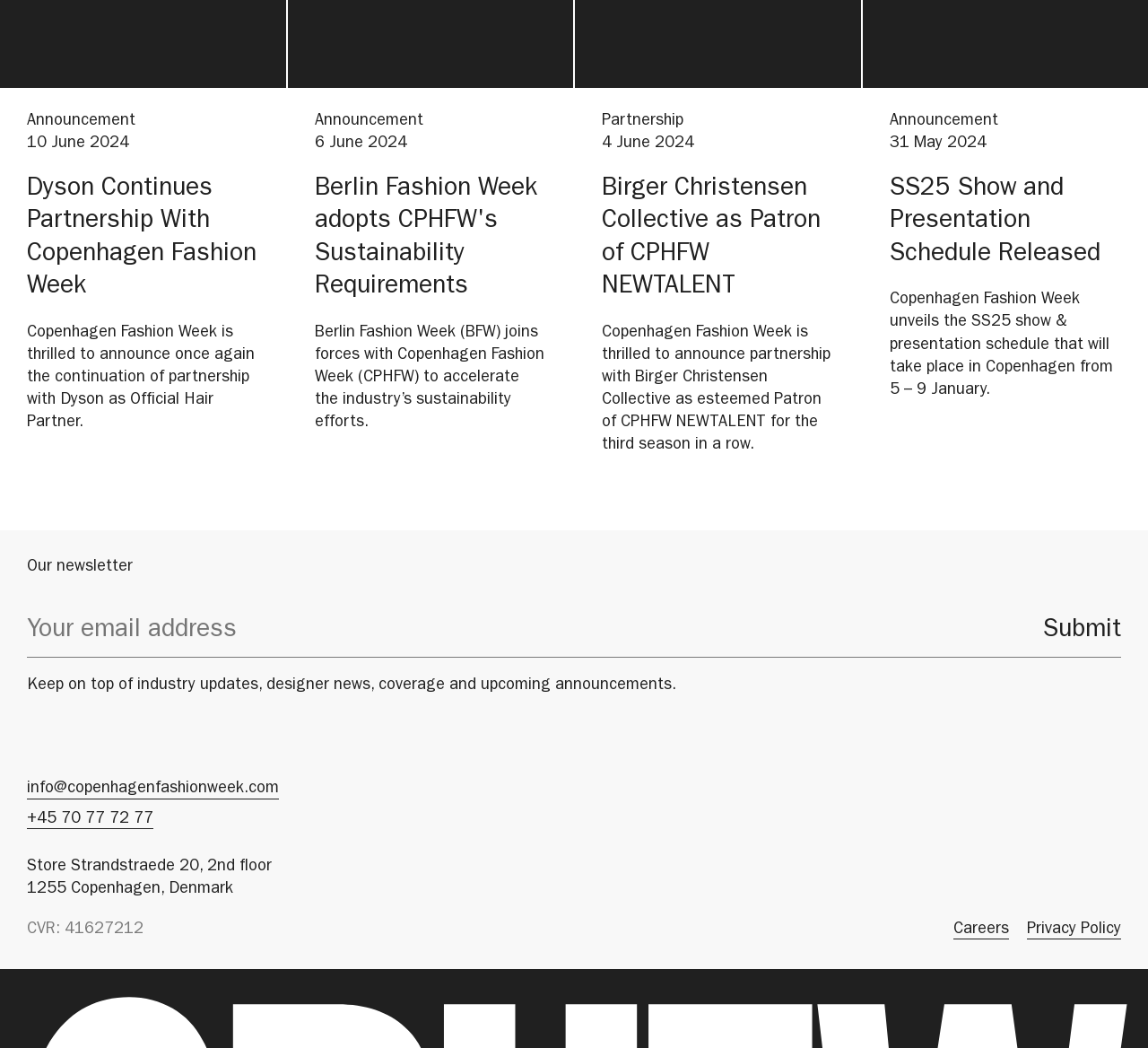What is the address of Copenhagen Fashion Week?
Using the visual information, respond with a single word or phrase.

Store Strandstraede 20, 2nd floor, 1255 Copenhagen, Denmark